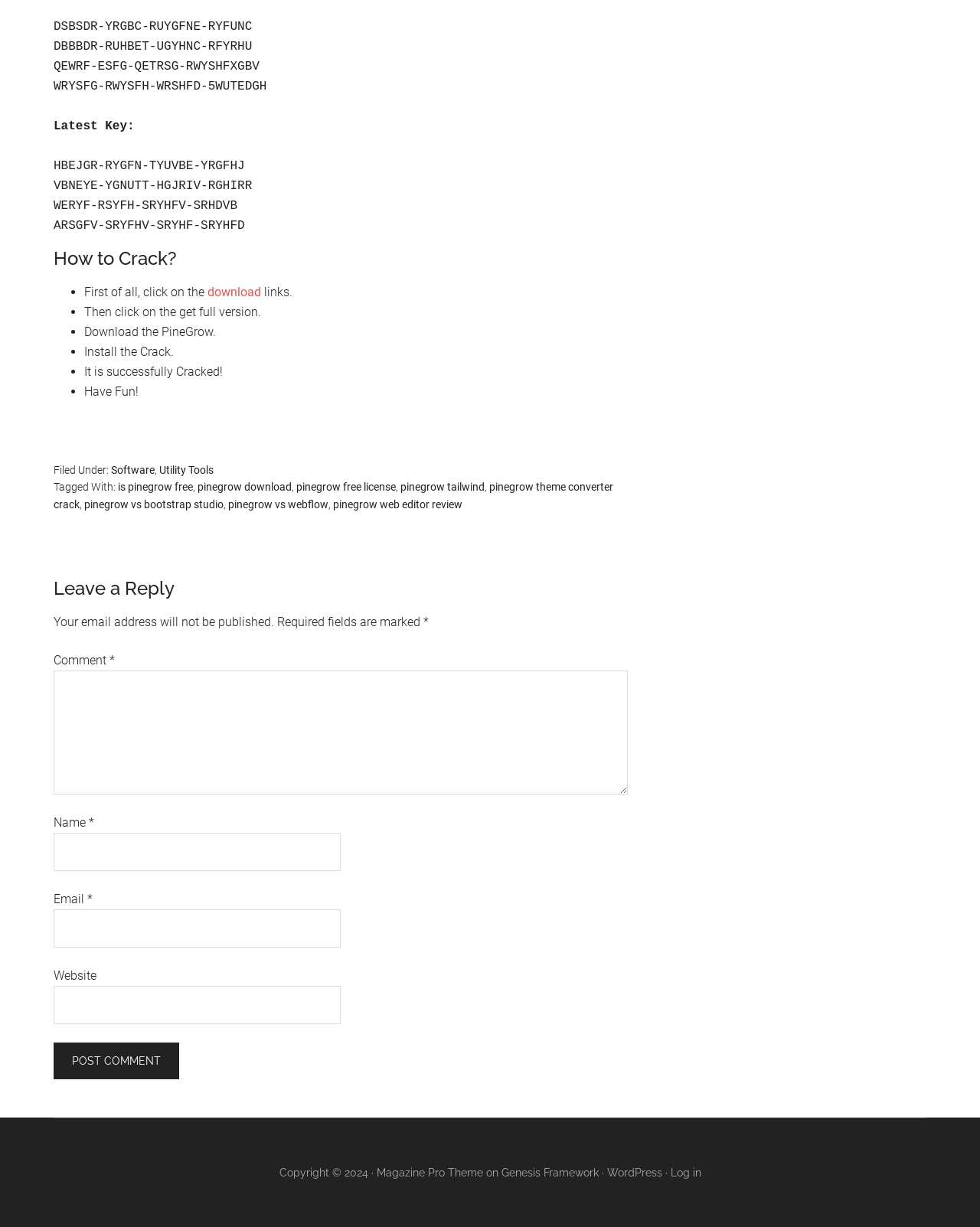Please identify the bounding box coordinates of the area that needs to be clicked to follow this instruction: "Enter your 'Name'".

[0.055, 0.678, 0.348, 0.71]